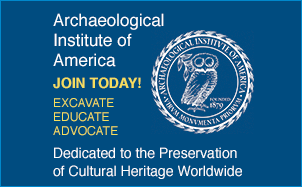What is the symbolic meaning of the owl in the AIA's emblem?
Please interpret the details in the image and answer the question thoroughly.

The caption explains that the owl in the AIA's emblem symbolizes wisdom and knowledge in the field of archaeology, highlighting the institute's commitment to understanding and preserving cultural heritage.